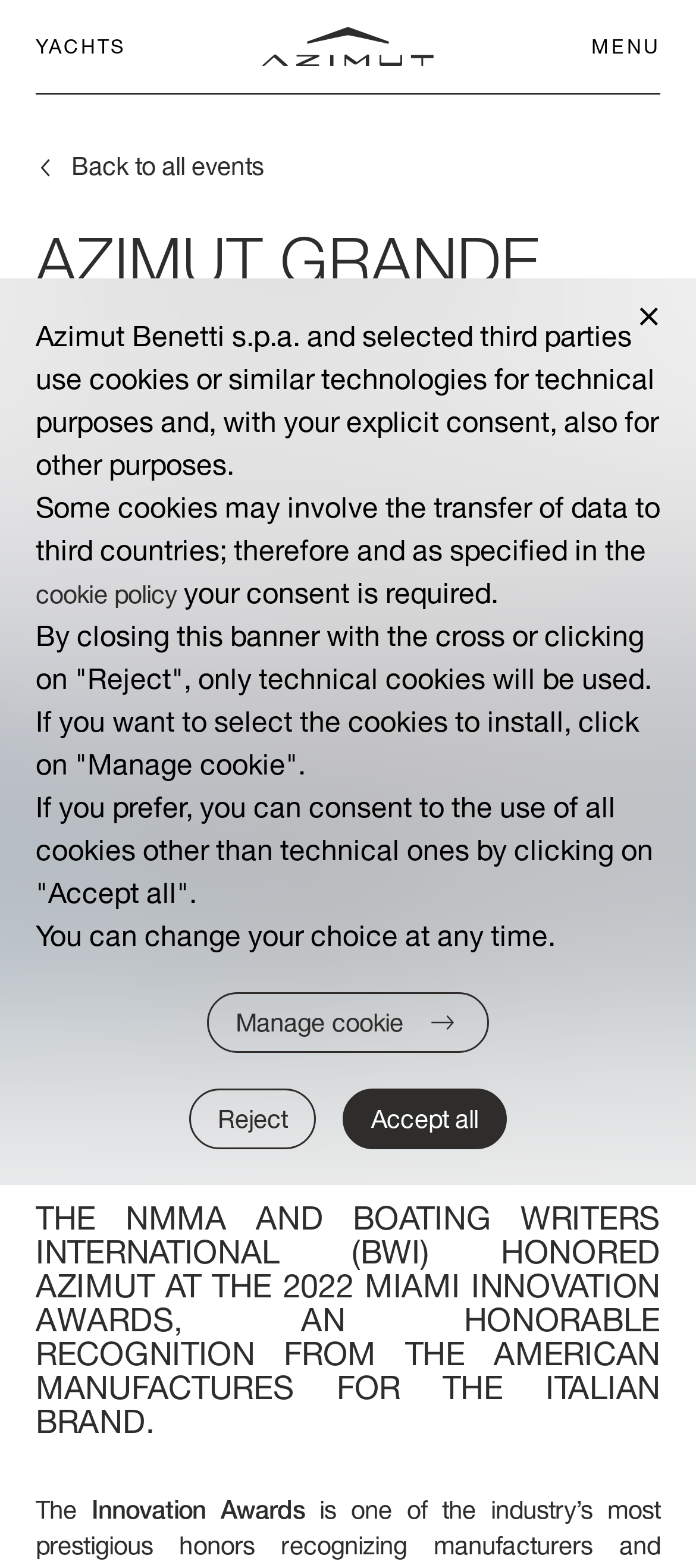Find the bounding box coordinates of the area that needs to be clicked in order to achieve the following instruction: "Click on MENU". The coordinates should be specified as four float numbers between 0 and 1, i.e., [left, top, right, bottom].

[0.85, 0.022, 0.949, 0.038]